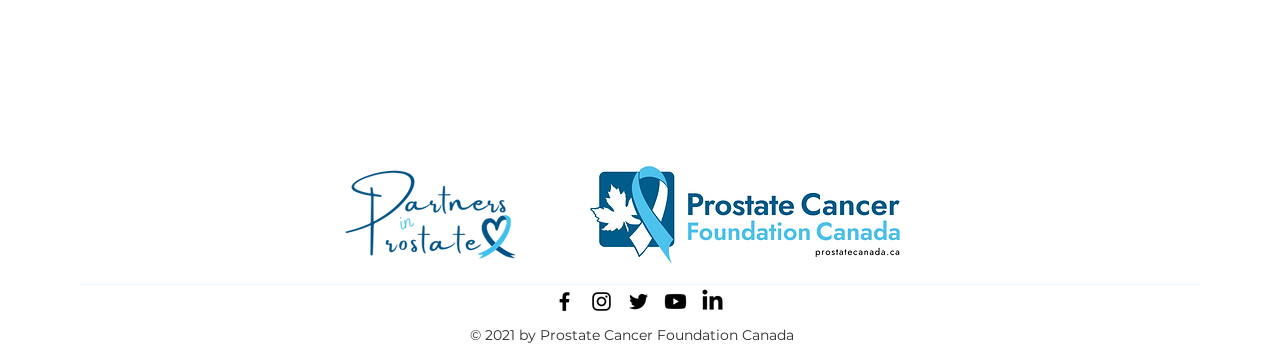Please find the bounding box coordinates (top-left x, top-left y, bottom-right x, bottom-right y) in the screenshot for the UI element described as follows: parent_node: Last Name name="mc_mv_LNAME"

None